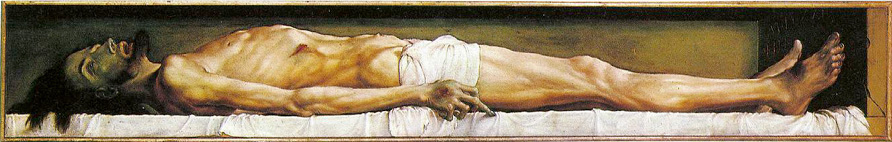Give a detailed explanation of what is happening in the image.

The image depicts "The Body of the Dead Christ in the Tomb," painted by Hans Holbein the Younger in 1521. This poignant work of art showcases Christ's lifeless body, delicately laid out on a simple, white linen sheet. The figure is represented in a naturalistic style, highlighting the anatomical details of Christ's form, accentuating the somber and reverent atmosphere of the moment. The use of muted colors and careful shading enhances the somber tone, drawing attention to the body and its stillness. The background is minimalistic, allowing the viewer to focus on the poignant imagery of death and sacrifice, further deepened by the historical context of the Renaissance period in which Holbein worked. The dimensions of the painting are 200 cm by 31 cm, and it is part of the collection at Oeffentliche Kunstsammlung, Basel.